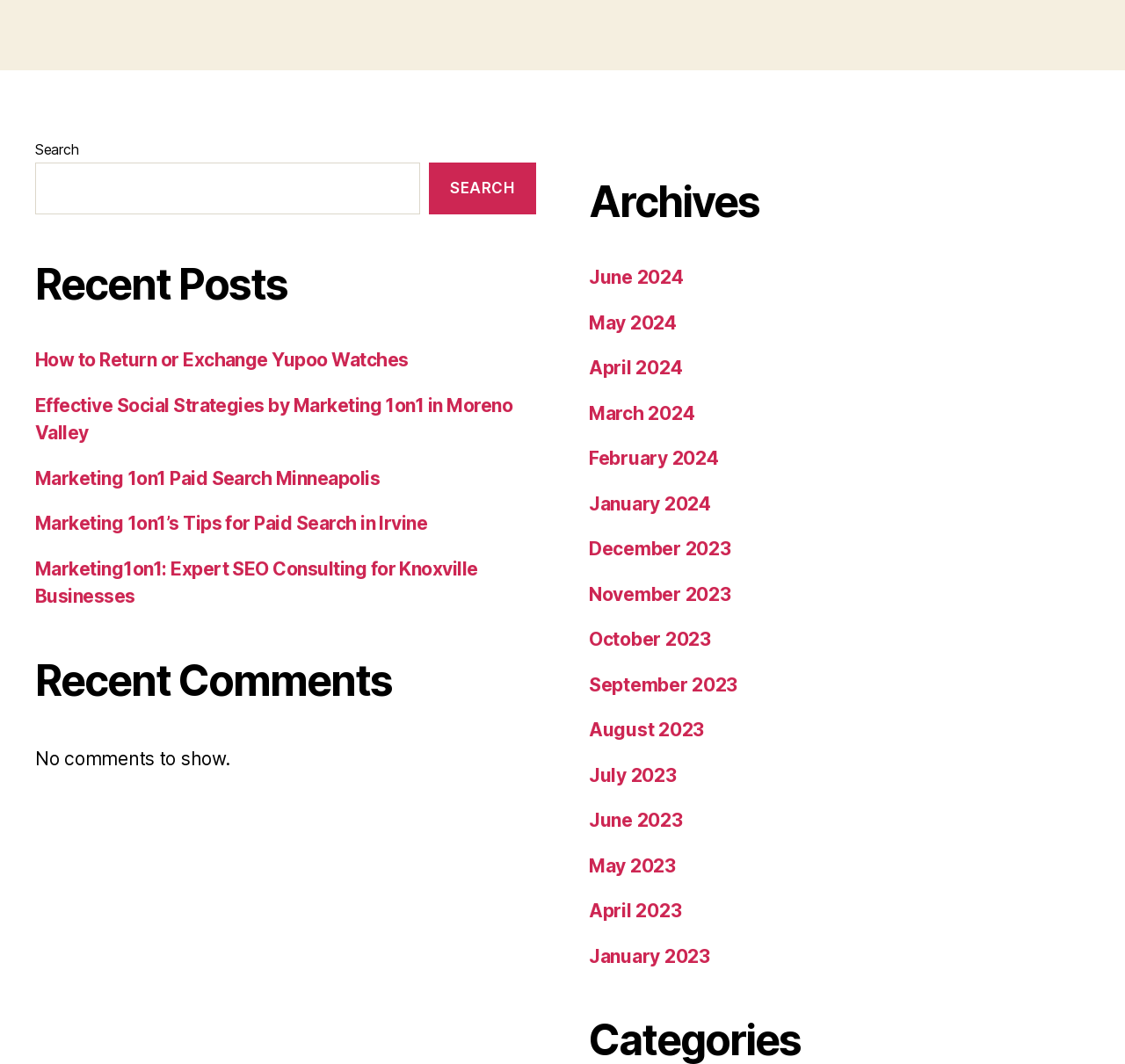Reply to the question with a single word or phrase:
How many recent posts are listed?

4